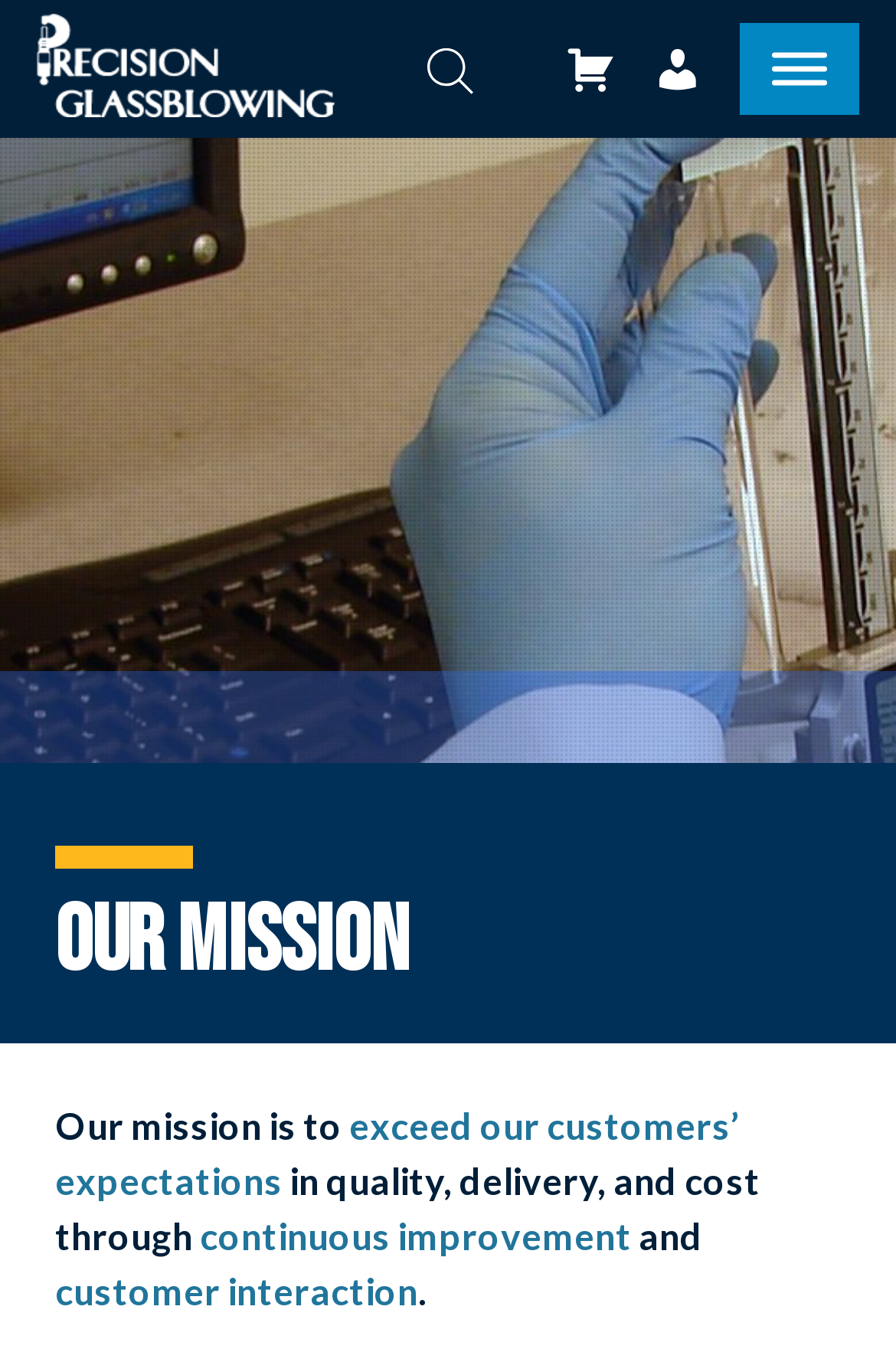Please provide the bounding box coordinates for the UI element as described: "customer interaction". The coordinates must be four floats between 0 and 1, represented as [left, top, right, bottom].

[0.062, 0.931, 0.467, 0.963]